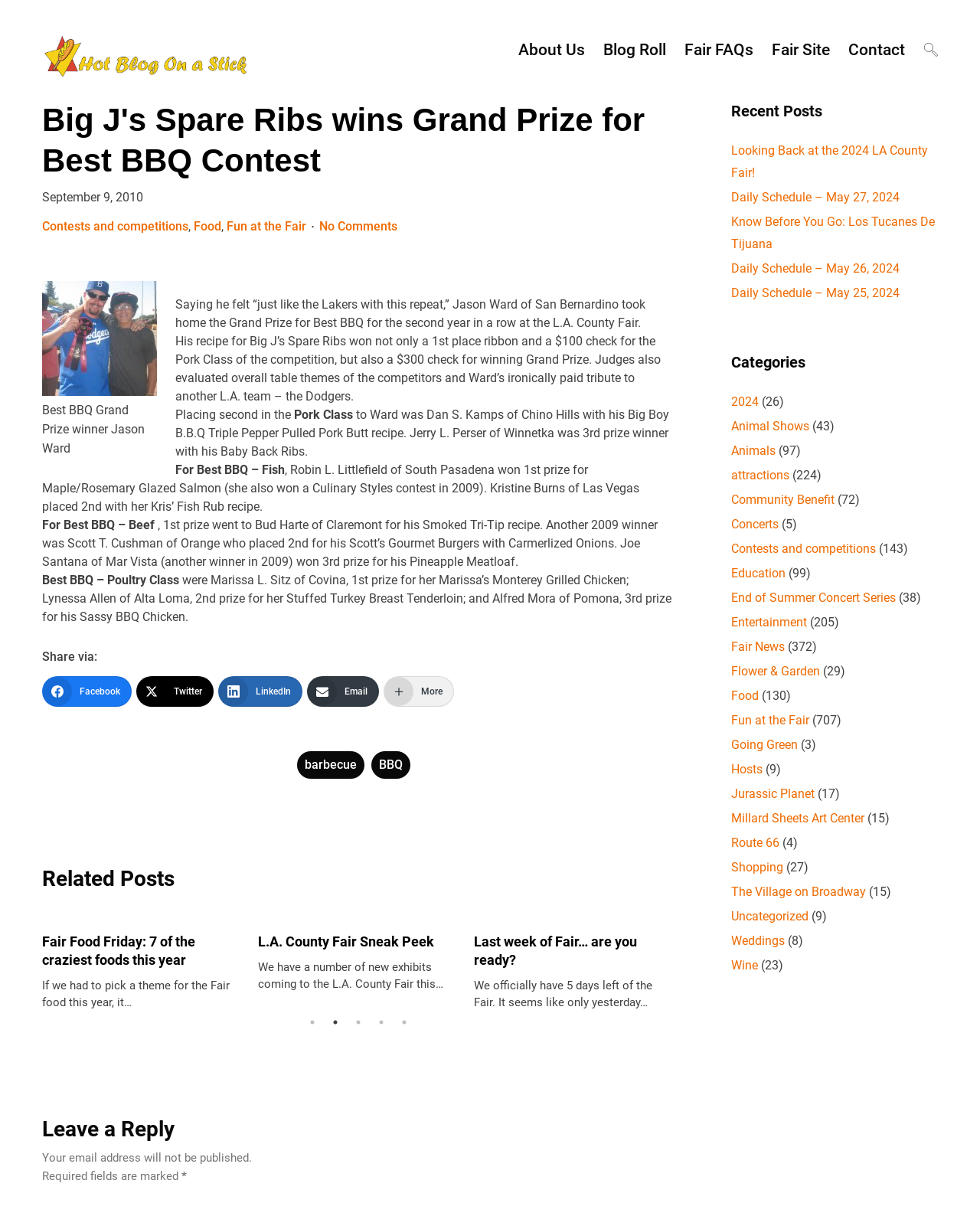Determine the bounding box coordinates of the UI element that matches the following description: "Fun at the Fair". The coordinates should be four float numbers between 0 and 1 in the format [left, top, right, bottom].

[0.746, 0.586, 0.826, 0.598]